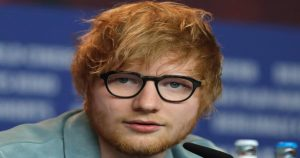Answer the question in one word or a short phrase:
What is the young man's hair color?

Ginger